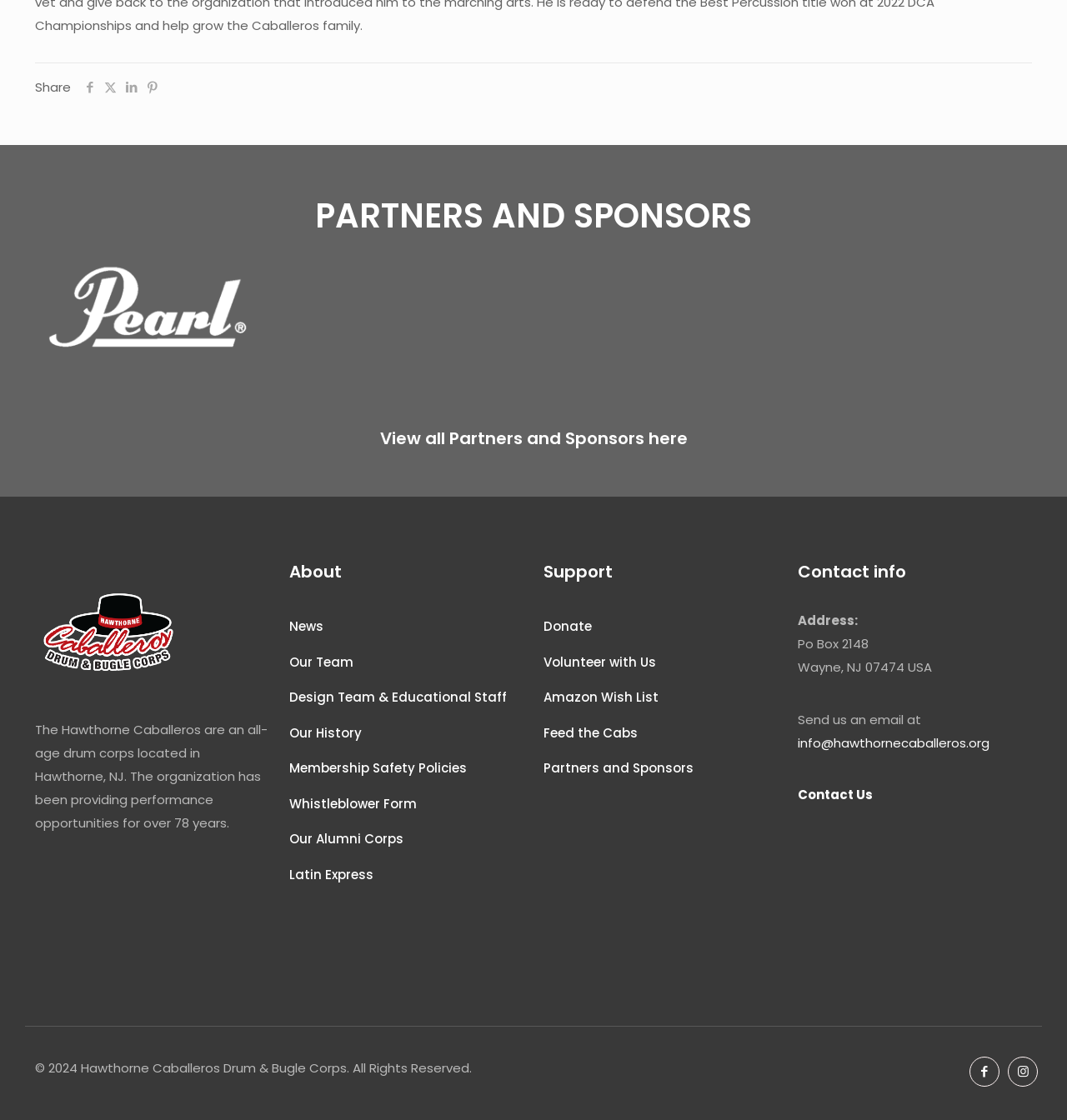Specify the bounding box coordinates of the element's region that should be clicked to achieve the following instruction: "Search for travel deals". The bounding box coordinates consist of four float numbers between 0 and 1, in the format [left, top, right, bottom].

None